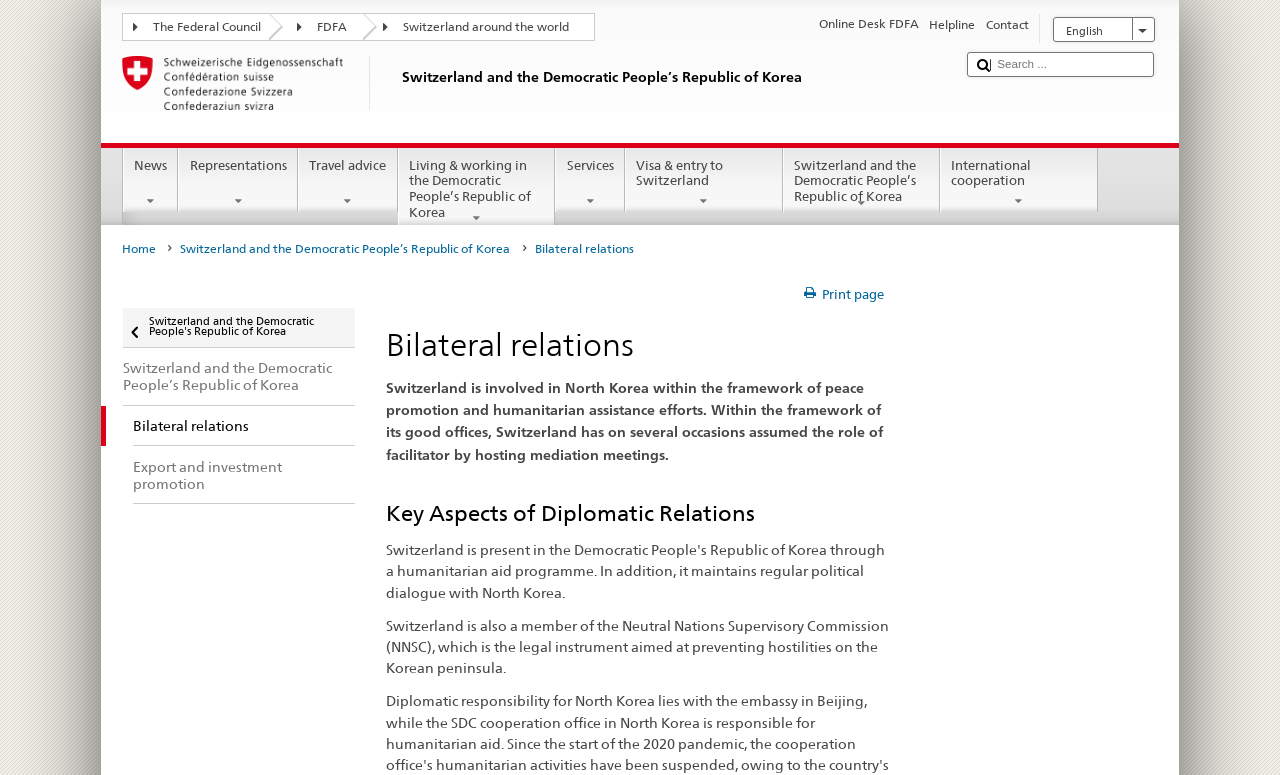Elaborate on the information and visuals displayed on the webpage.

The webpage is about bilateral relations between Switzerland and the Democratic People's Republic of Korea. At the top left, there is a logo of the FDFA (Federal Department of Foreign Affairs) Switzerland and the Democratic People's Republic of Korea. Next to the logo, there is a heading that reads "Switzerland and the Democratic People's Republic of Korea". 

Below the logo and heading, there are three links: "The Federal Council", "FDFA", and "Switzerland around the world". To the right of these links, there is a language selection option with a heading "Sprachwahl" and a link to switch to English. 

Further down, there is a search bar with a submit button and a textbox to input search queries. Above the search bar, there are several links under the heading "Service-Navigation", including "Online Desk FDFA", "Helpline", and "Contact". 

On the left side of the page, there is a navigation menu with links to "News", "Representations", "Travel advice", "Living & working in the Democratic People’s Republic of Korea", "Services", "Visa & entry to Switzerland", "Switzerland and the Democratic People’s Republic of Korea", and "International cooperation". 

The main content of the page is divided into sections. The first section has a heading "Bilateral relations" and provides an overview of Switzerland's involvement in North Korea, including its role in peace promotion and humanitarian assistance efforts. The second section has a heading "Key Aspects of Diplomatic Relations" and discusses Switzerland's membership in the Neutral Nations Supervisory Commission (NNSC).